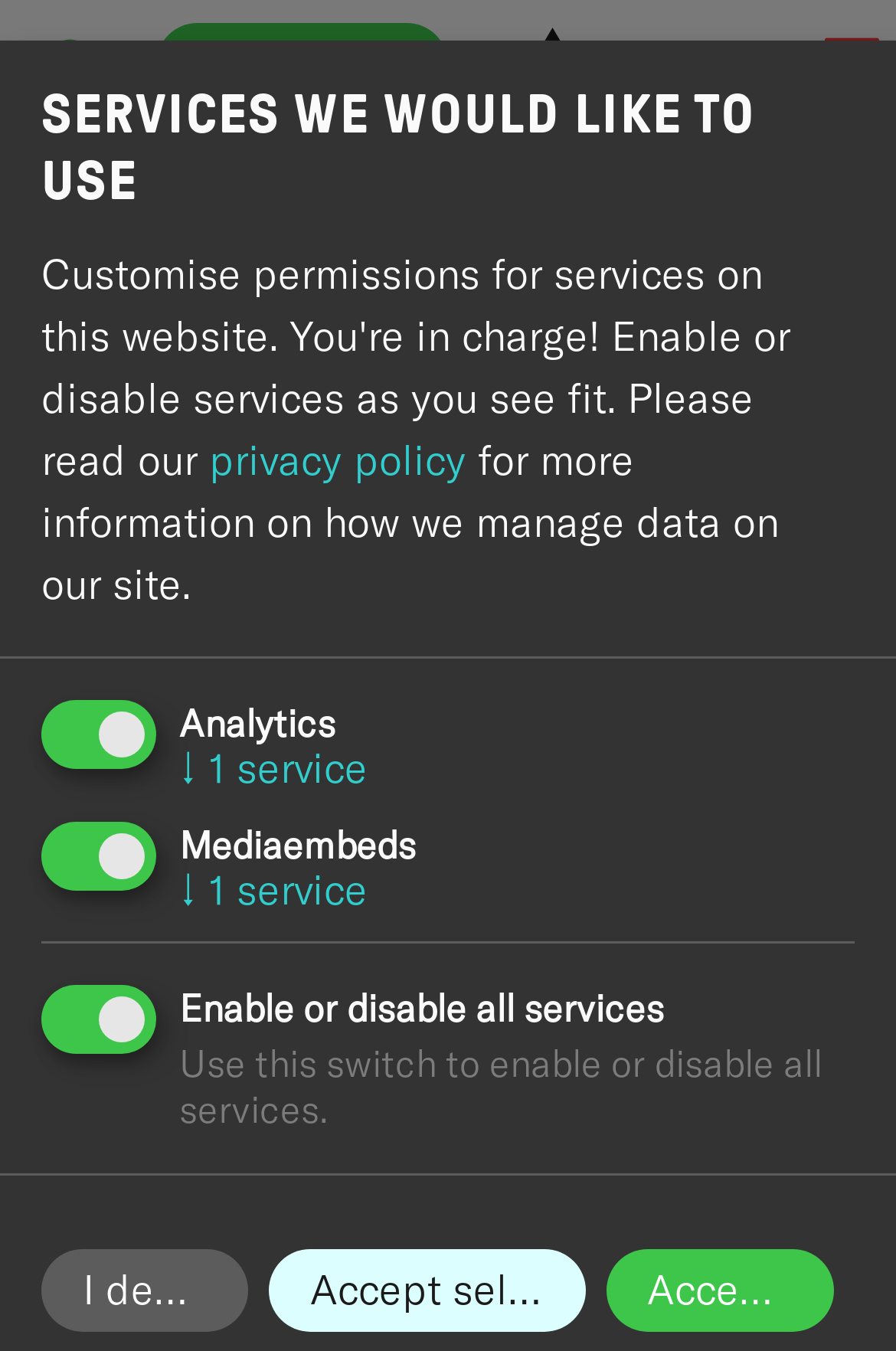Find the bounding box coordinates for the area that must be clicked to perform this action: "Click the Hivemind Logo".

[0.051, 0.012, 0.104, 0.082]